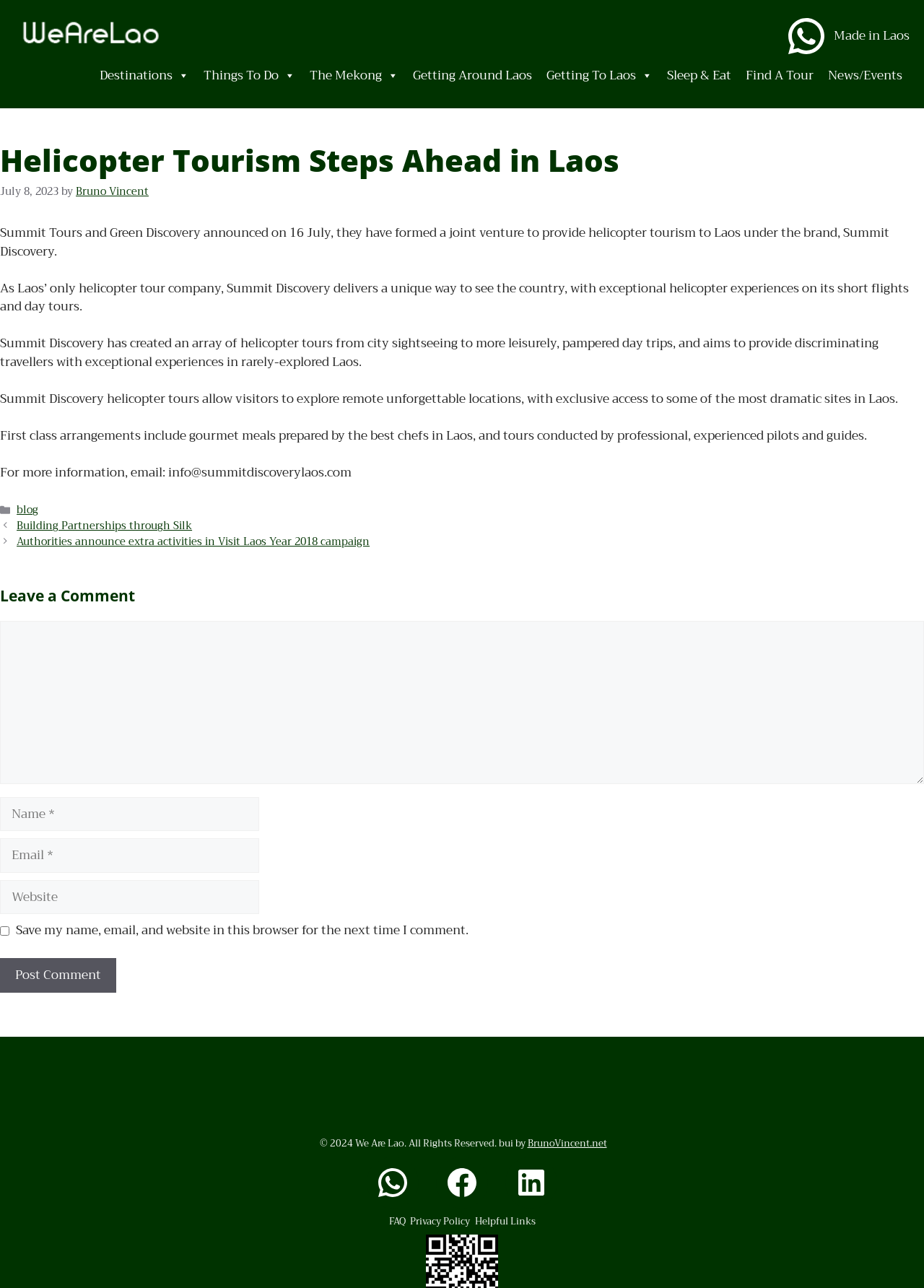Identify the bounding box coordinates of the section to be clicked to complete the task described by the following instruction: "Click on the 'WhatsApp' link". The coordinates should be four float numbers between 0 and 1, formatted as [left, top, right, bottom].

[0.849, 0.011, 0.896, 0.045]